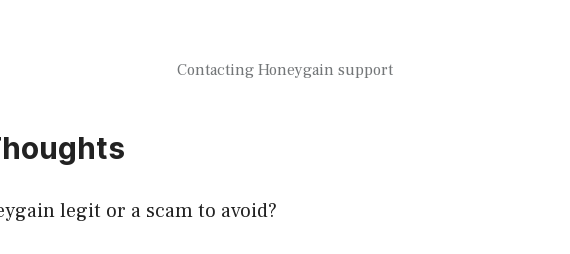Answer the question in one word or a short phrase:
What is the image titled?

Honeygain and VPN usage